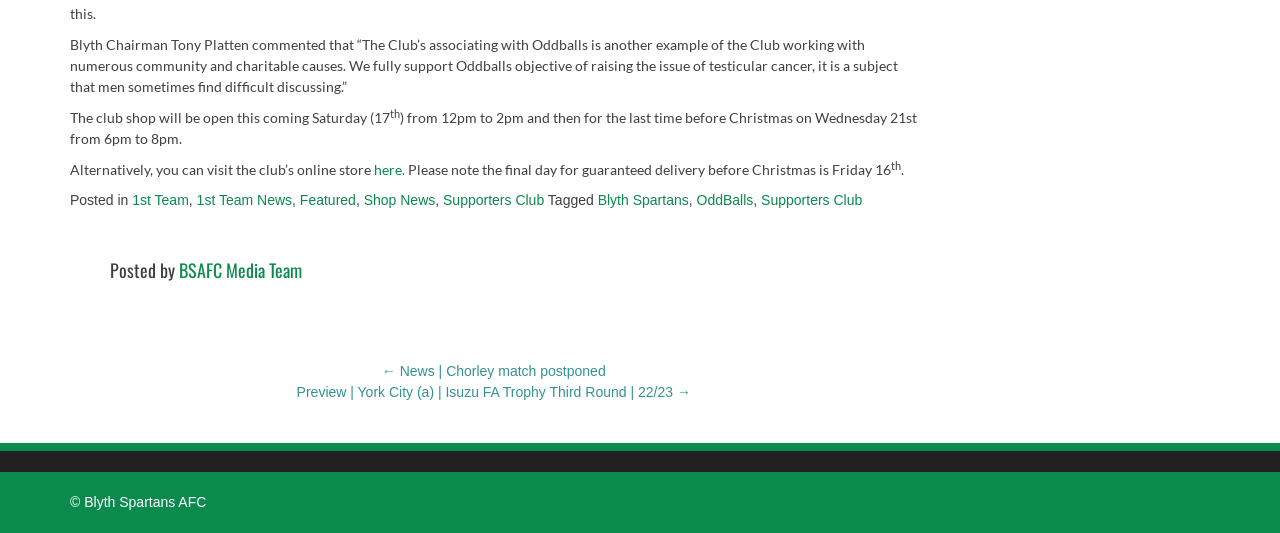What is the name of the club mentioned in the article?
Offer a detailed and full explanation in response to the question.

The article mentions 'Blyth Chairman Tony Platten' and 'Blyth Spartans AFC' in the footer section, indicating that the club being referred to is Blyth Spartans.